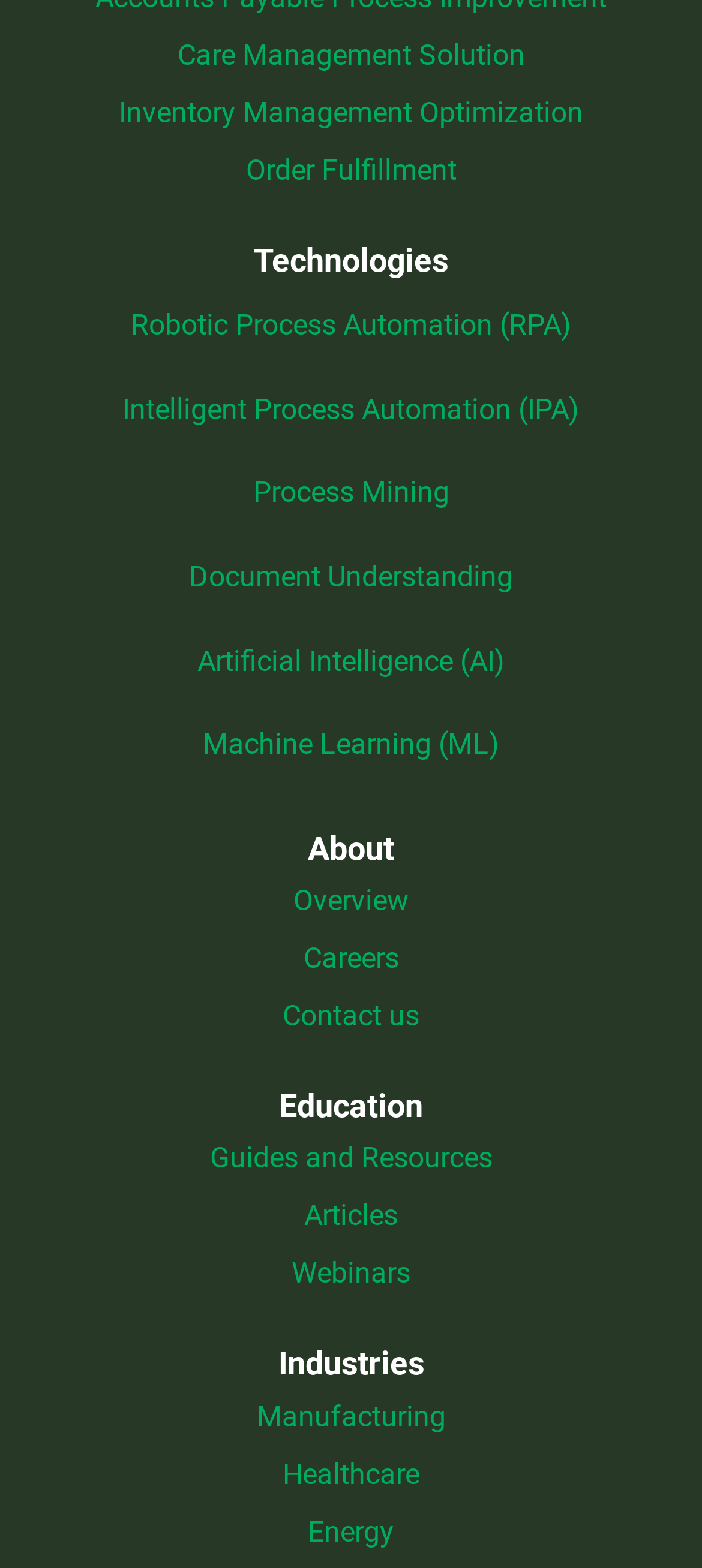How many links are under the 'Industries' heading?
Based on the image content, provide your answer in one word or a short phrase.

3